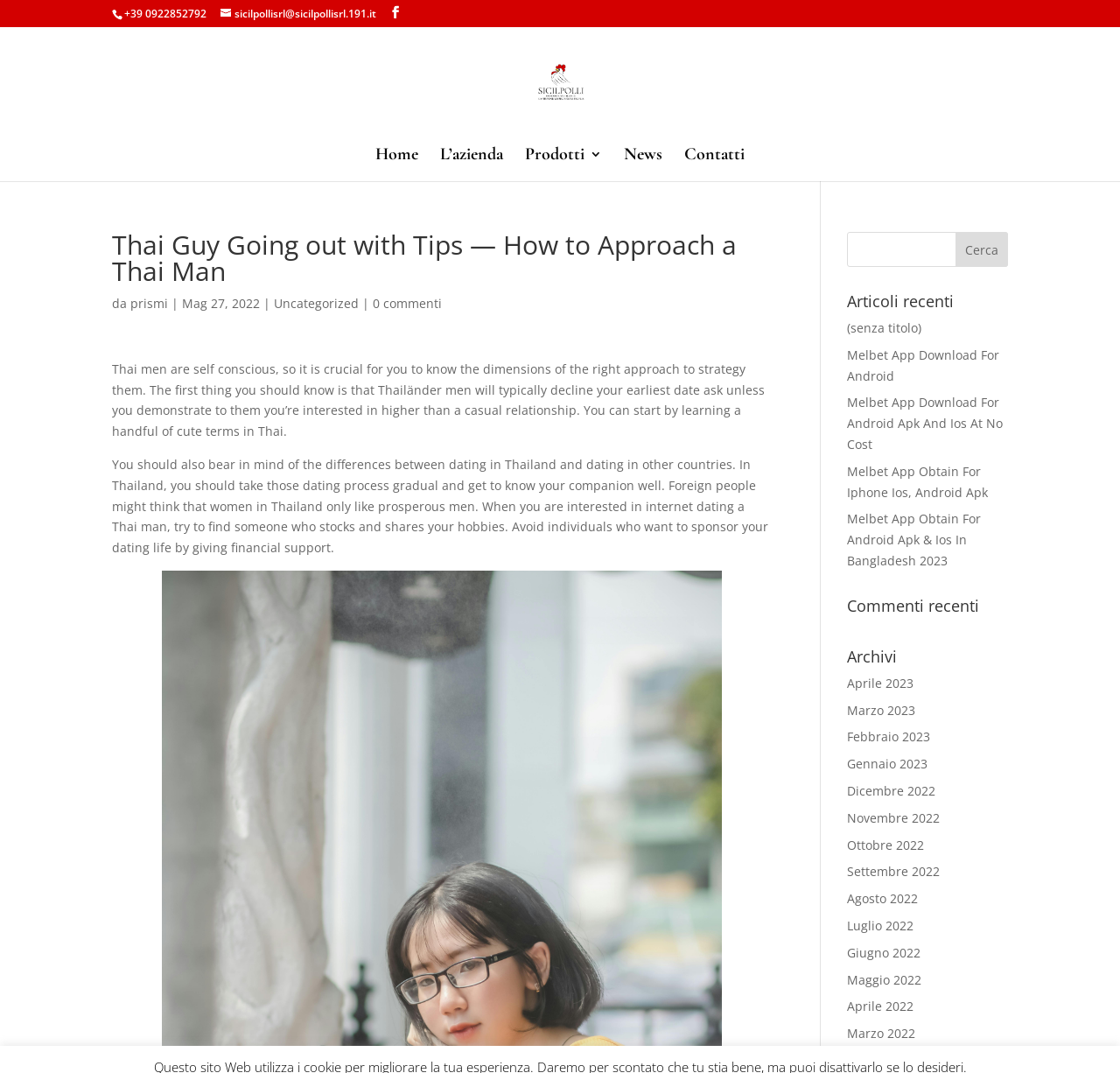What is the title of the article?
Answer the question based on the image using a single word or a brief phrase.

Thai Guy Dating Tips — How to Approach a Thai Man